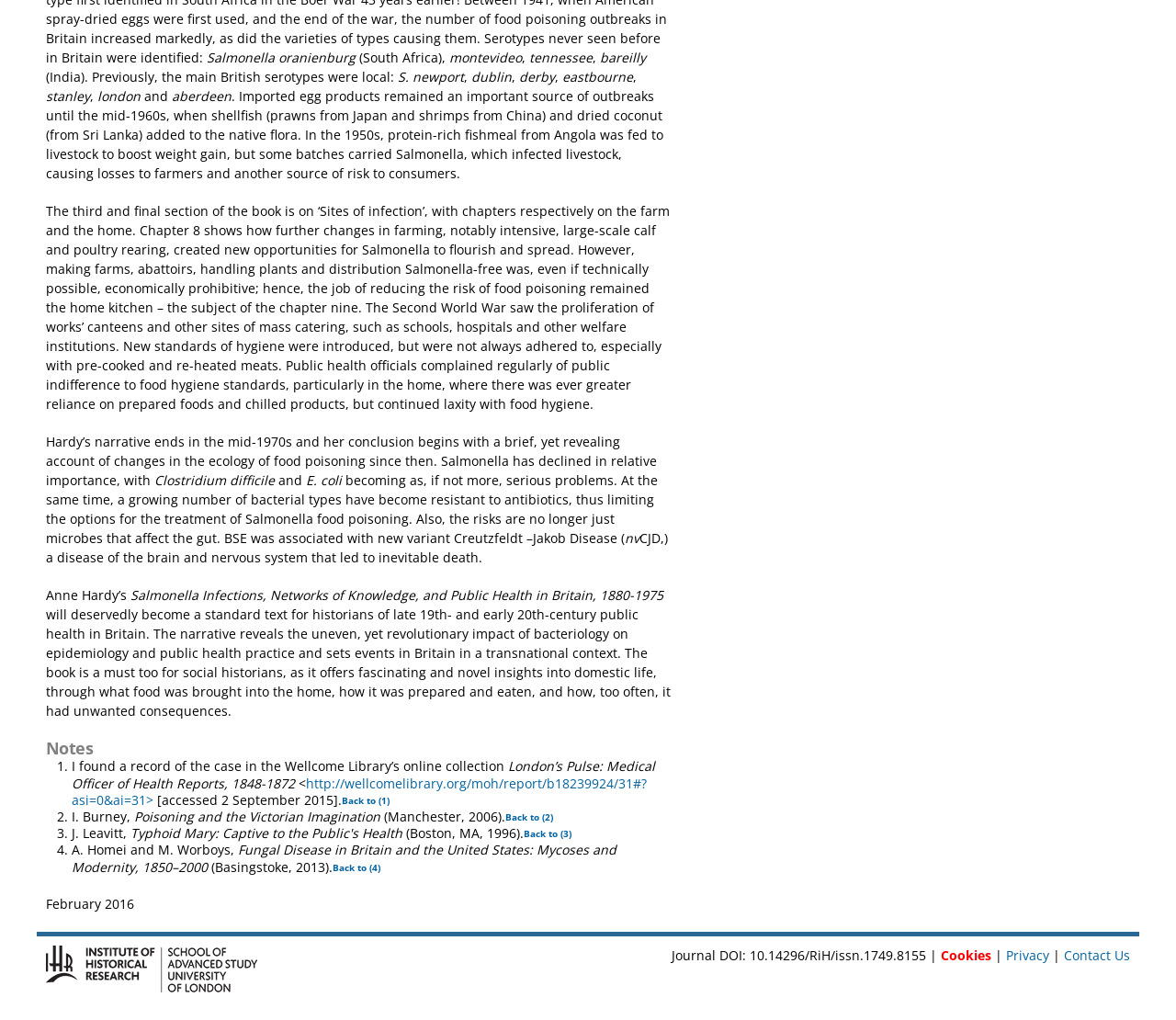Provide the bounding box coordinates, formatted as (top-left x, top-left y, bottom-right x, bottom-right y), with all values being floating point numbers between 0 and 1. Identify the bounding box of the UI element that matches the description: Contact Us

[0.905, 0.928, 0.961, 0.945]